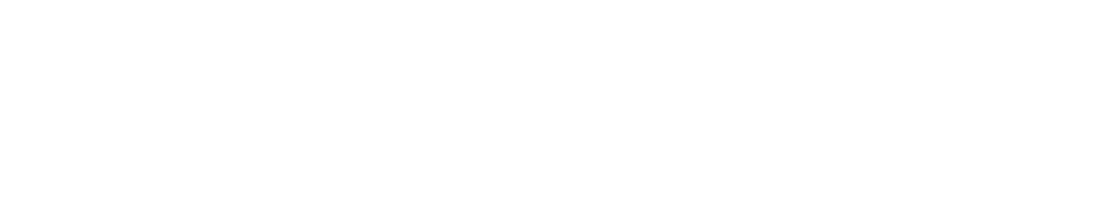What type of cancer is the organization focused on?
Analyze the screenshot and provide a detailed answer to the question.

The organization's mission is to raise awareness and funds for childhood cancer research, specifically for Neuroblastoma, as mentioned in the caption.